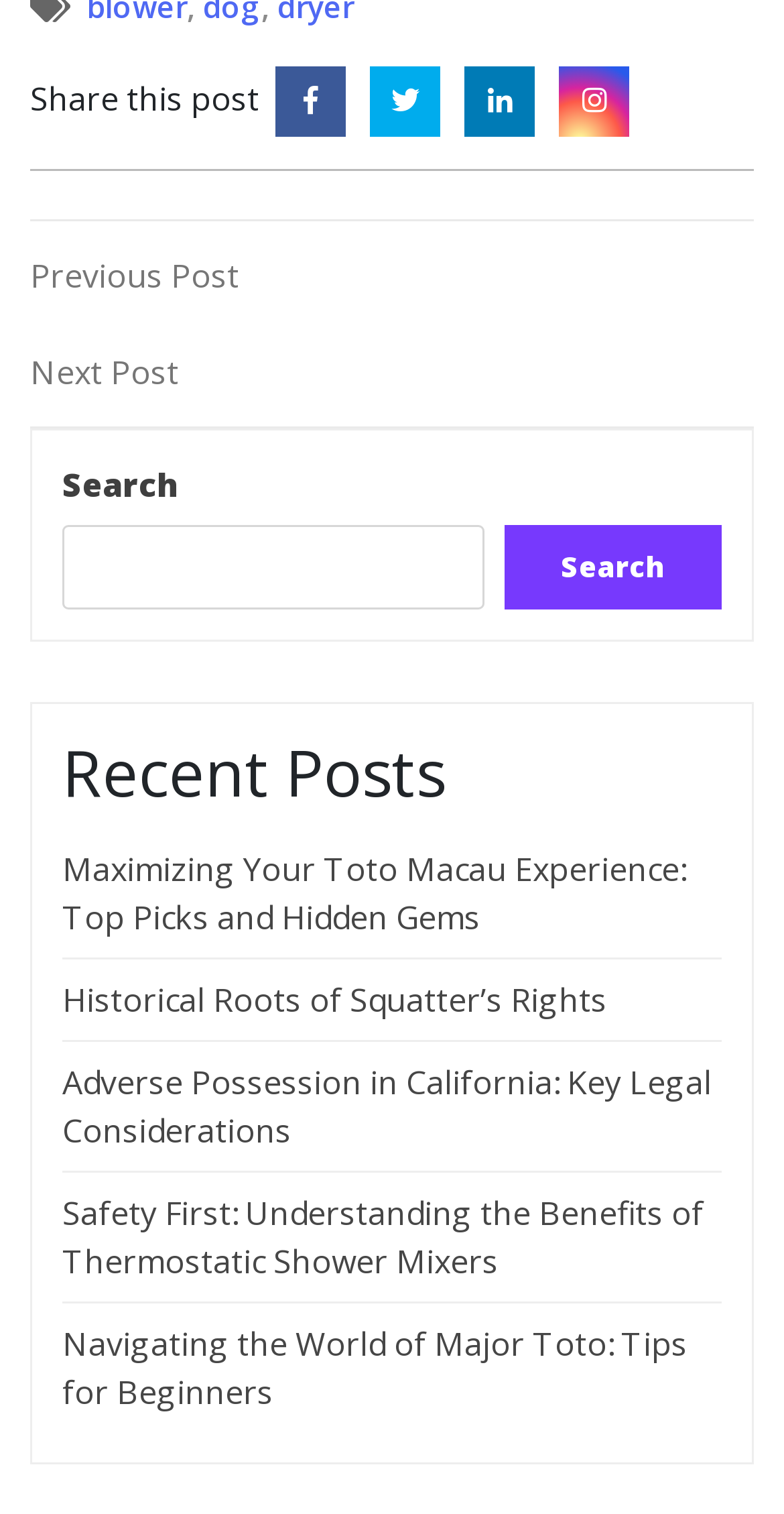Please give a short response to the question using one word or a phrase:
What is the purpose of the separator line?

Separate sections